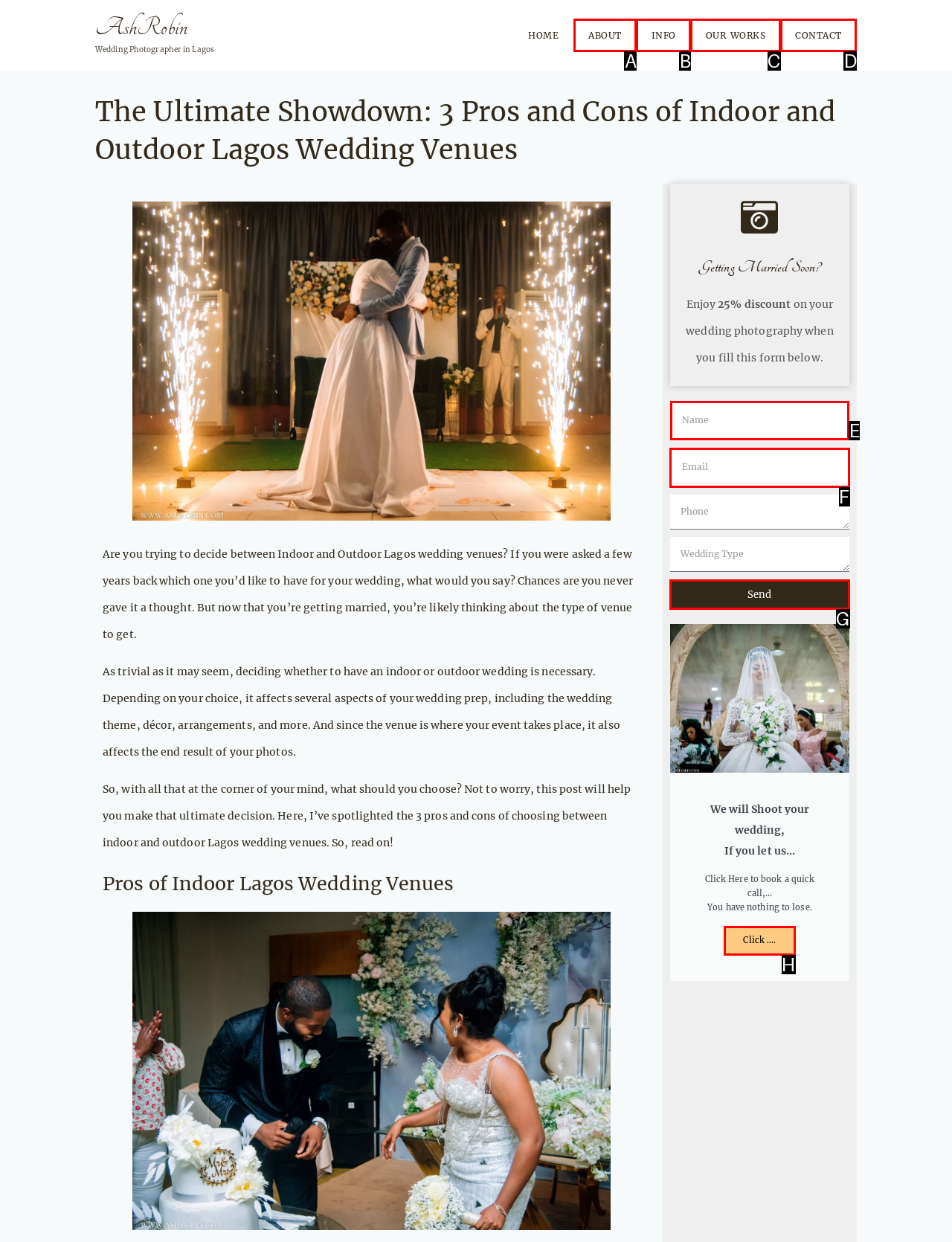Which HTML element should be clicked to fulfill the following task: Fill in the 'Name' textbox?
Reply with the letter of the appropriate option from the choices given.

E